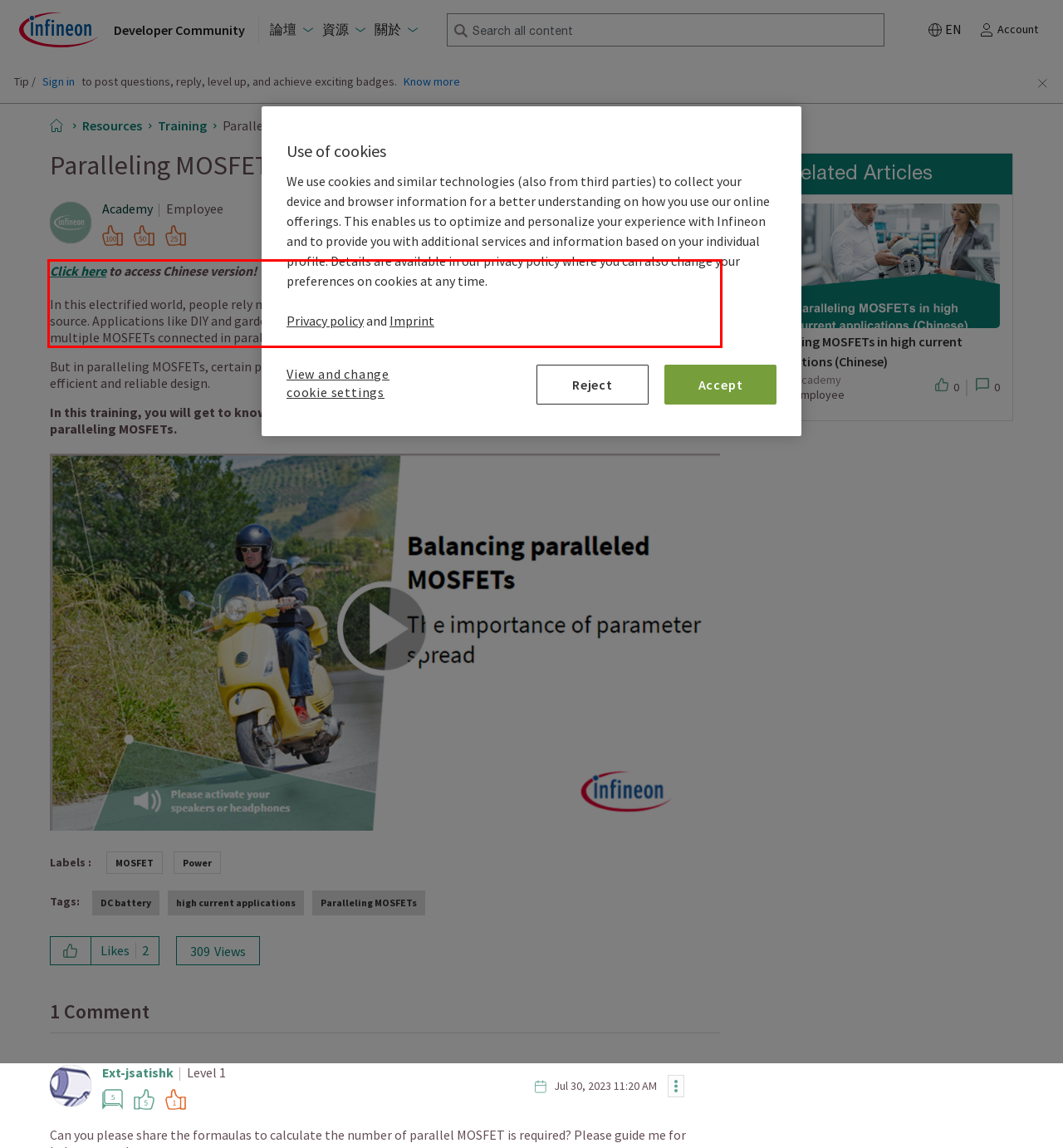Inspect the webpage screenshot that has a red bounding box and use OCR technology to read and display the text inside the red bounding box.

Click here to access Chinese version! In this electrified world, people rely more and more on efficient electric applications that use DC battery as a power source. Applications like DIY and gardening tools, as well as light electric vehicles such as: scooters and forklifts, use multiple MOSFETs connected in parallel to meet these requirements.